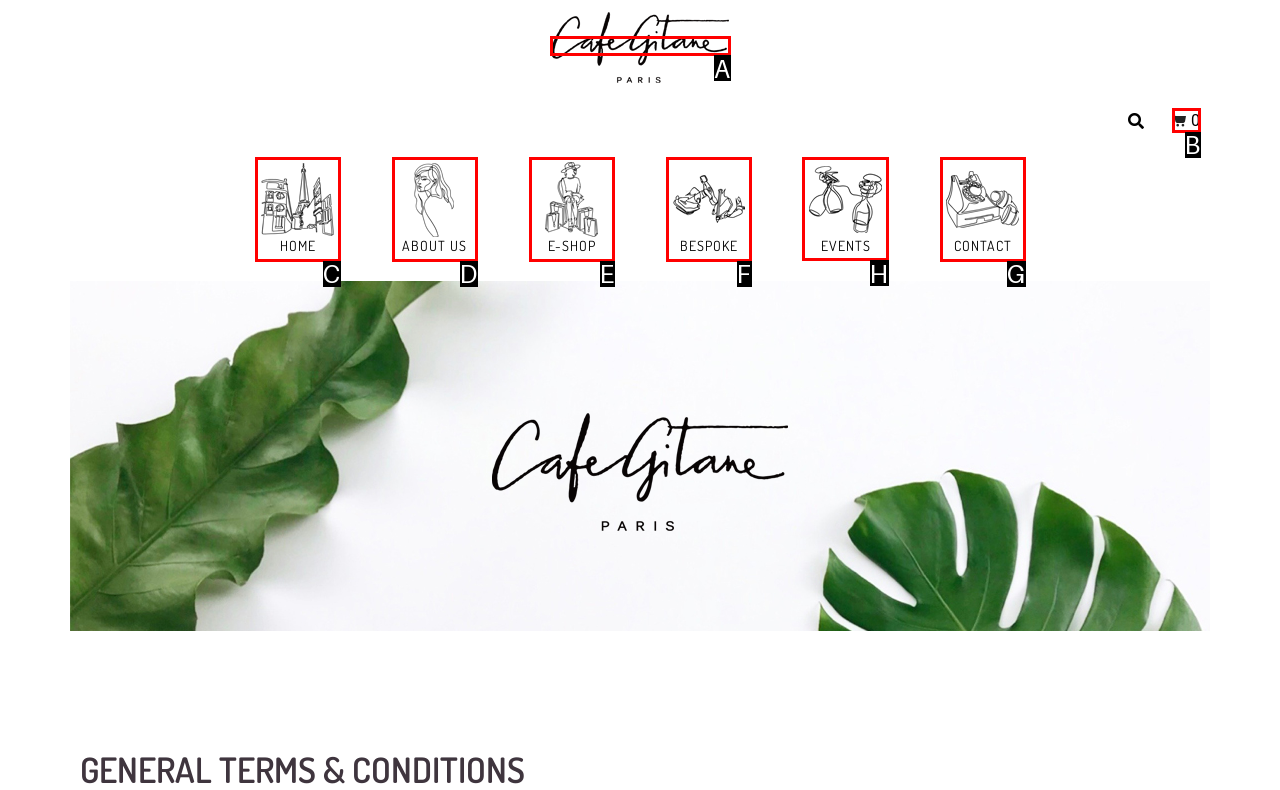Please indicate which option's letter corresponds to the task: check events by examining the highlighted elements in the screenshot.

H